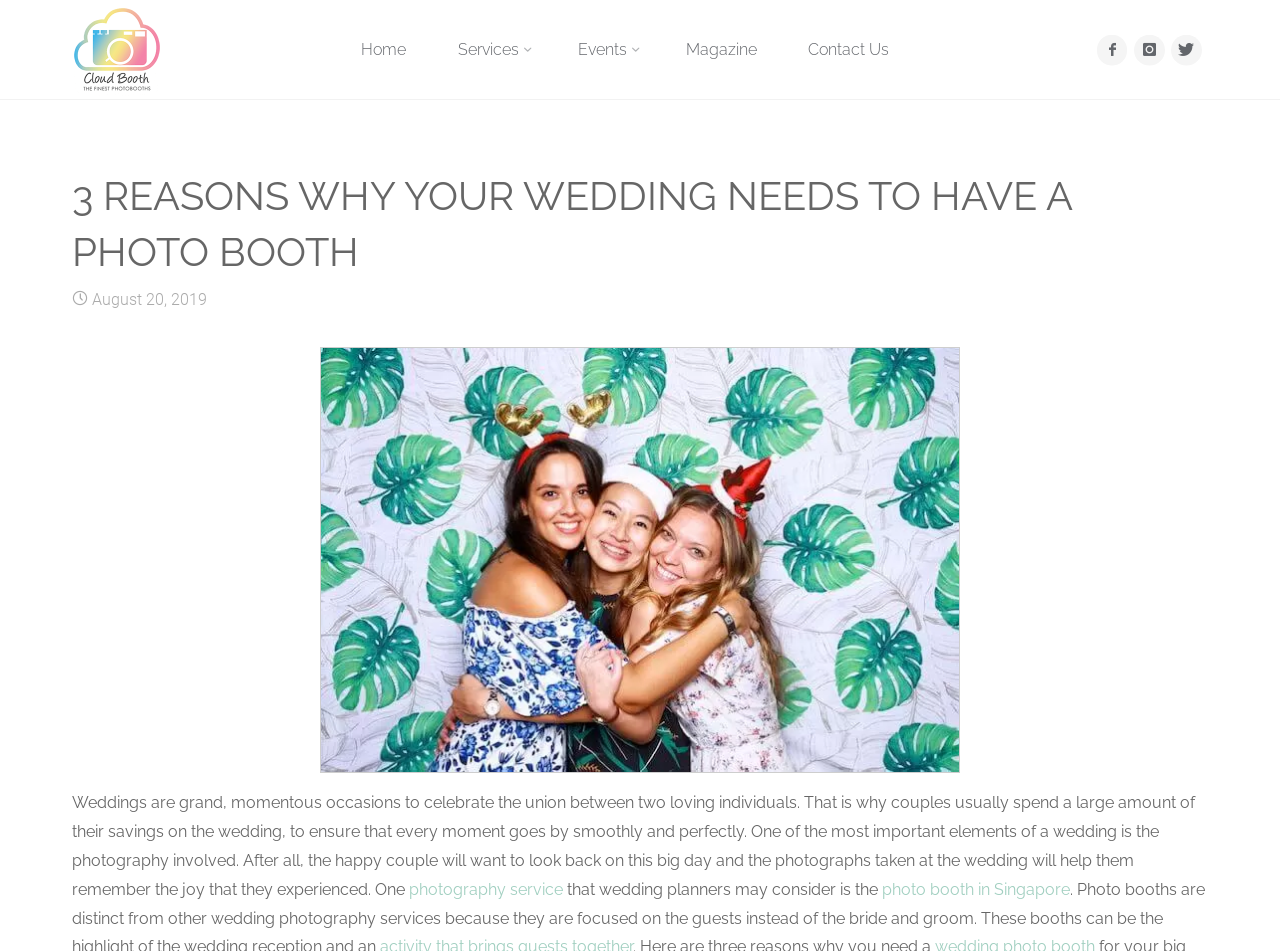What is the name of the photo booth company?
Please provide a detailed and comprehensive answer to the question.

I found the answer by looking at the link element with the text 'Cloud Booth Photo Booth' and an image with the same name, which suggests that it is the name of a photo booth company.